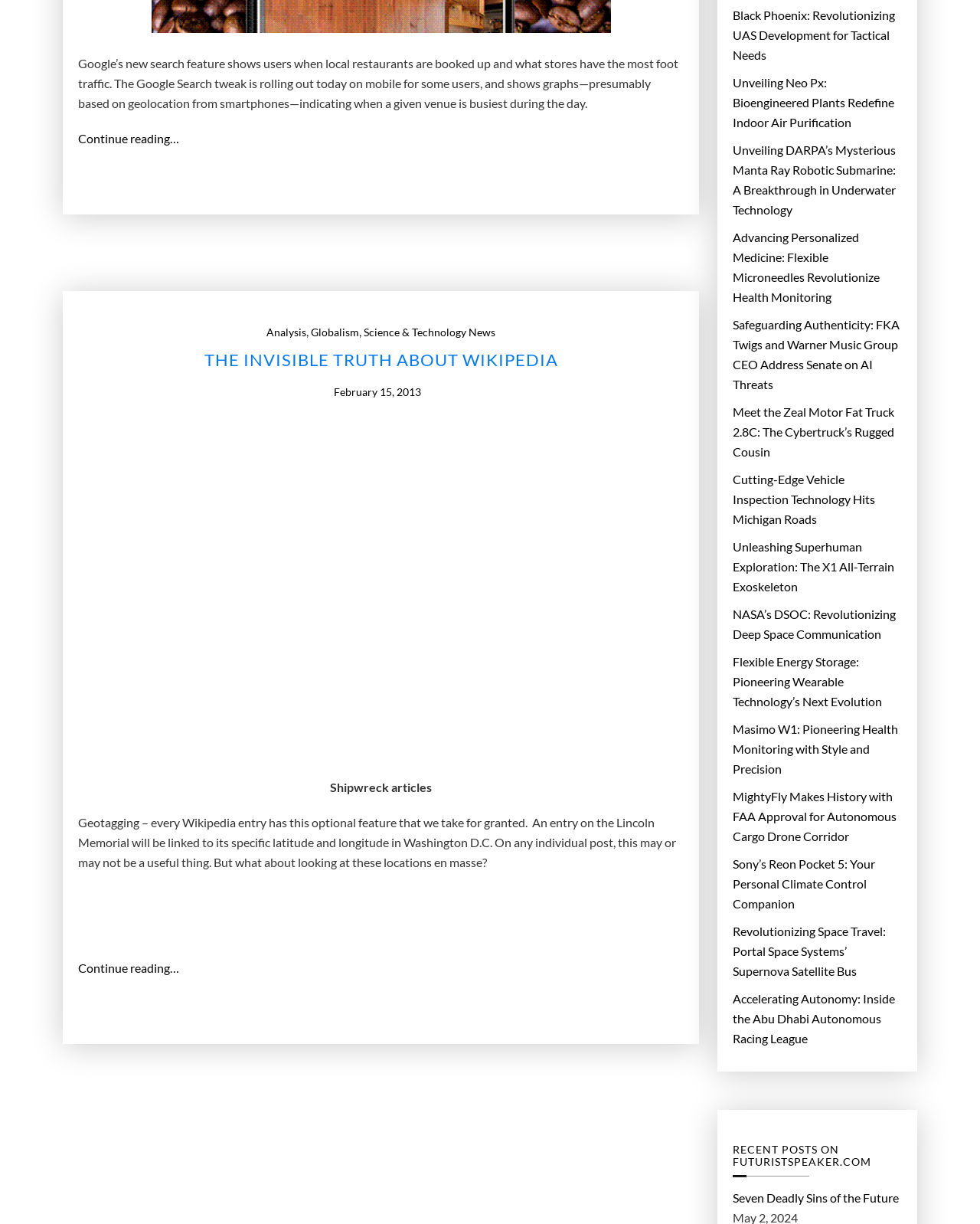Use a single word or phrase to answer the question:
How many articles are on this webpage?

Multiple